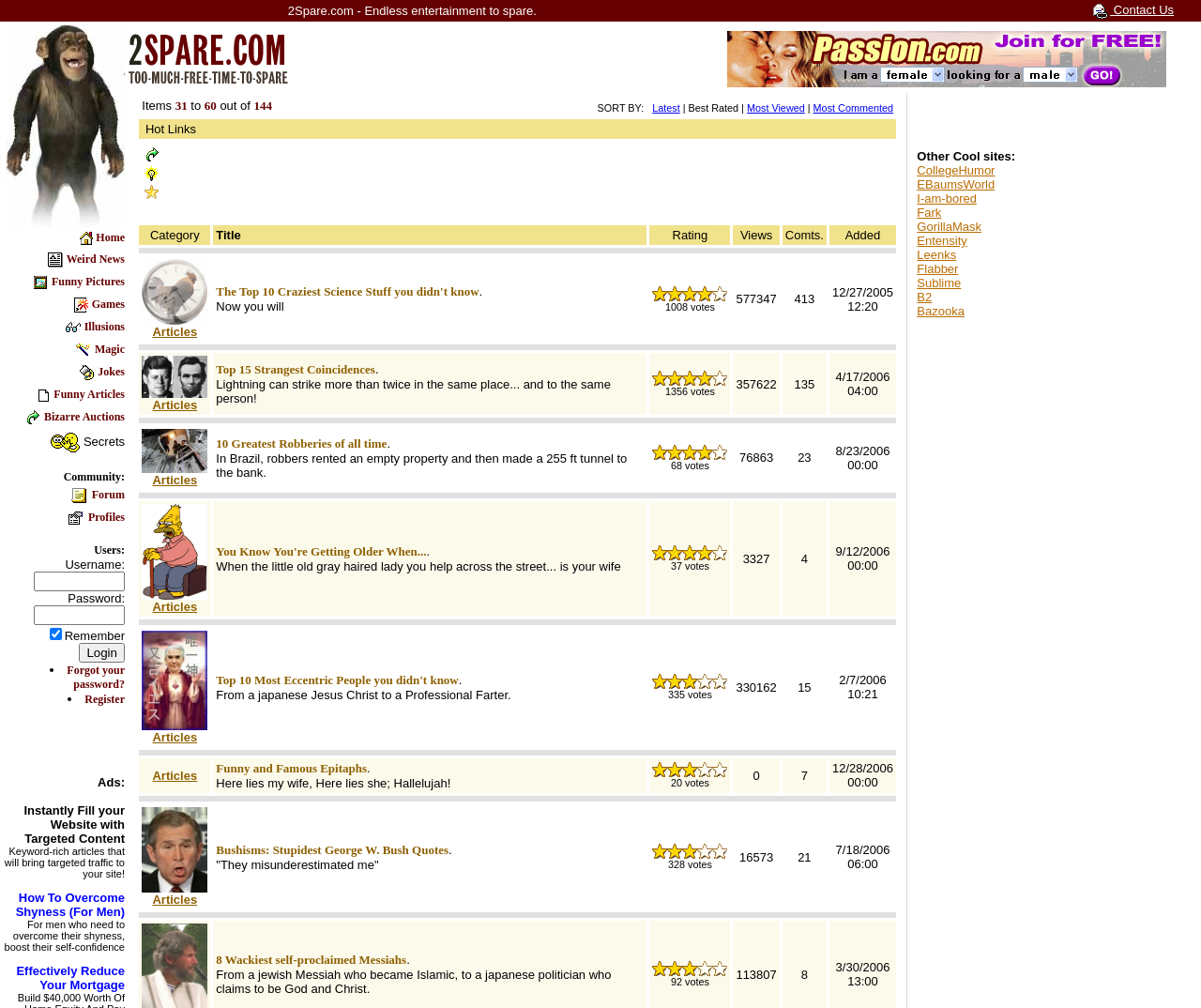Select the bounding box coordinates of the element I need to click to carry out the following instruction: "Click on Contact Us".

[0.909, 0.003, 0.977, 0.017]